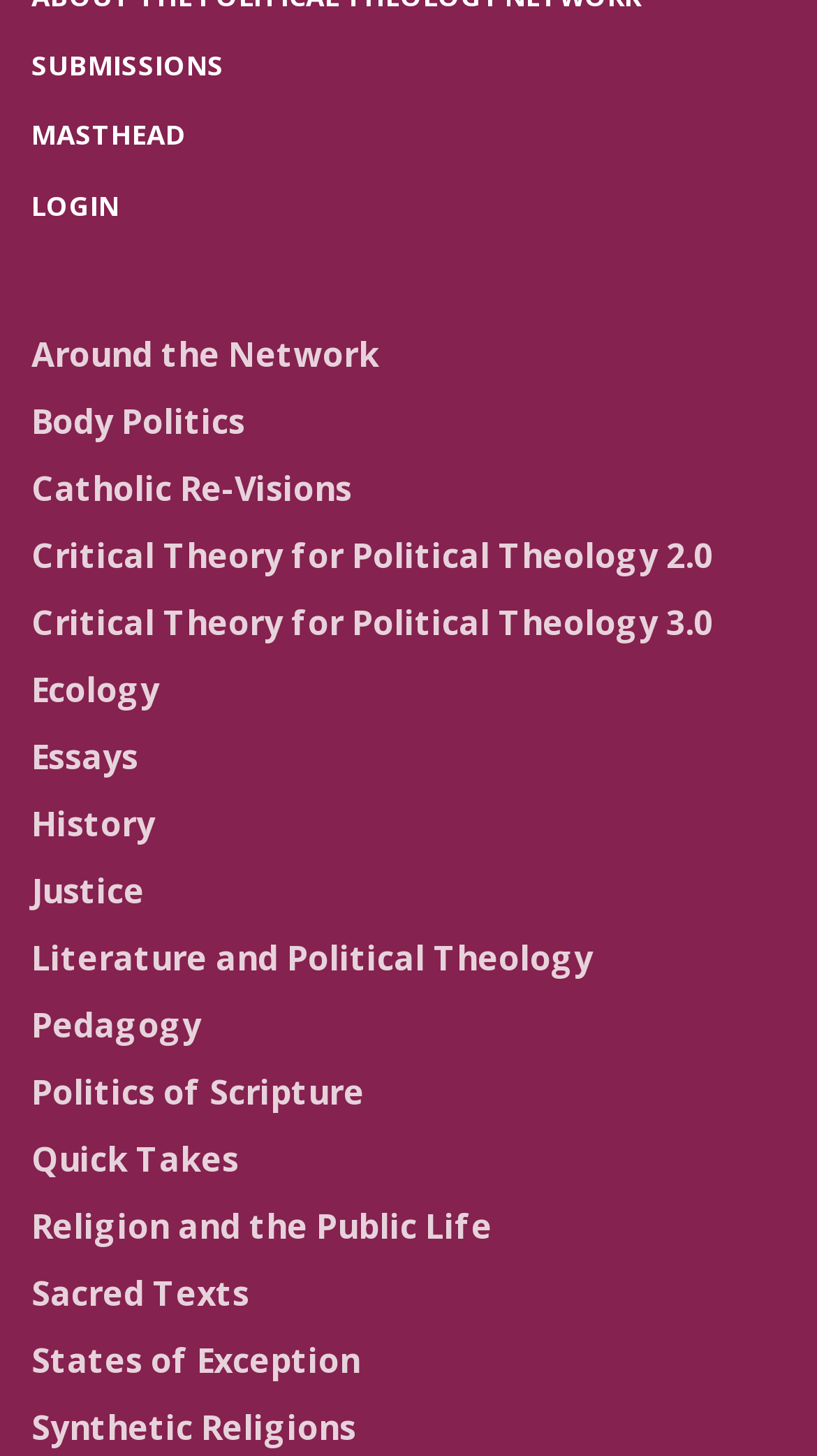Show the bounding box coordinates of the region that should be clicked to follow the instruction: "view Around the Network."

[0.038, 0.227, 0.464, 0.259]